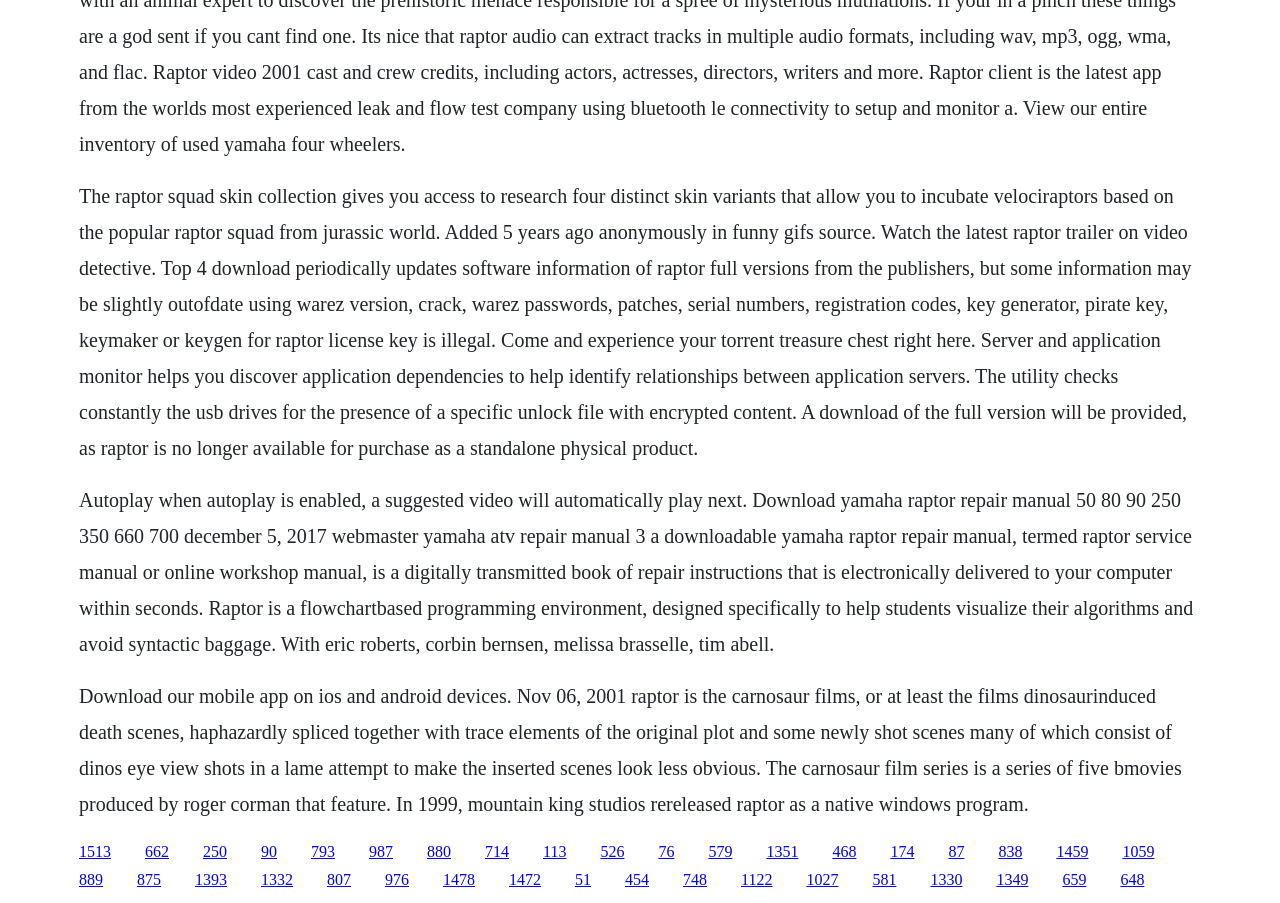Please find the bounding box coordinates of the element that you should click to achieve the following instruction: "Leave a comment". The coordinates should be presented as four float numbers between 0 and 1: [left, top, right, bottom].

None